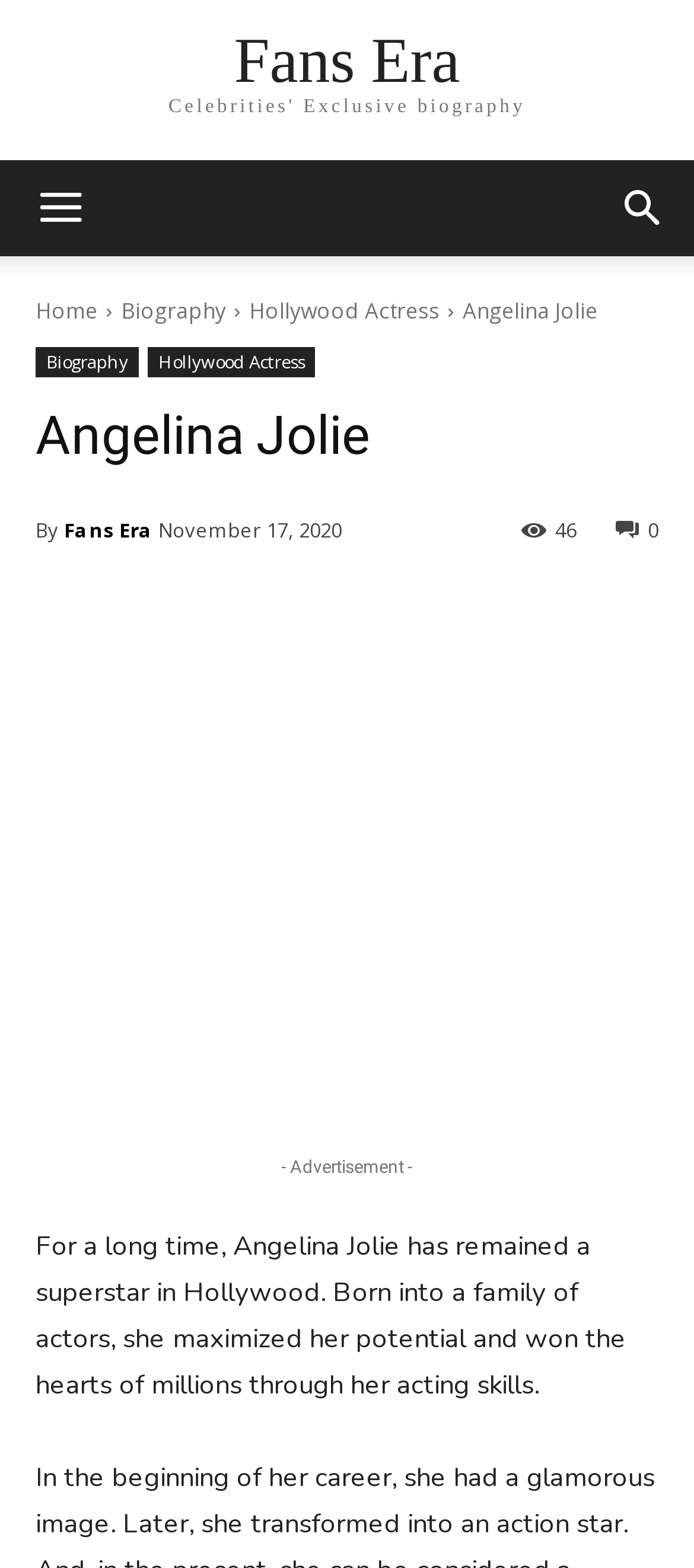Based on the image, please respond to the question with as much detail as possible:
What is the profession of Angelina Jolie?

The profession of Angelina Jolie can be inferred from the text in the static text element with the text 'For a long time, Angelina Jolie has remained a superstar in Hollywood. Born into a family of actors, she maximized her potential and won the hearts of millions through her acting skills.' which suggests that she is an actress.